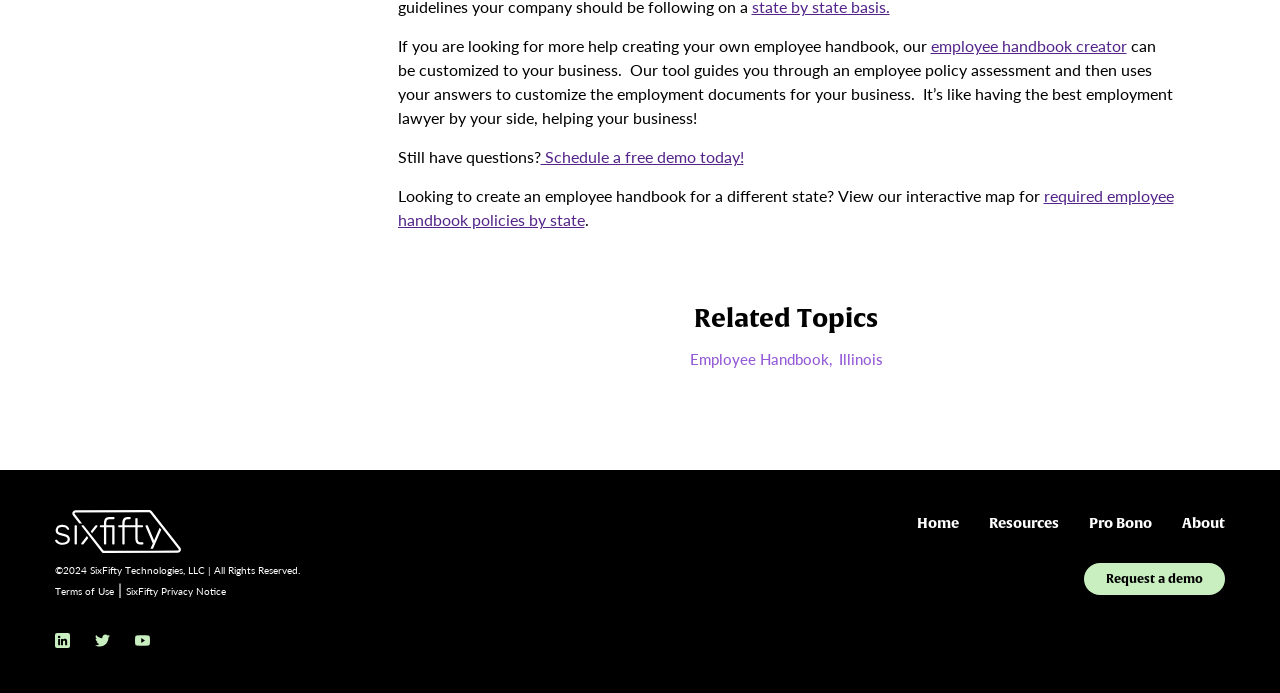Please identify the bounding box coordinates of where to click in order to follow the instruction: "Schedule a free demo today".

[0.422, 0.209, 0.581, 0.243]